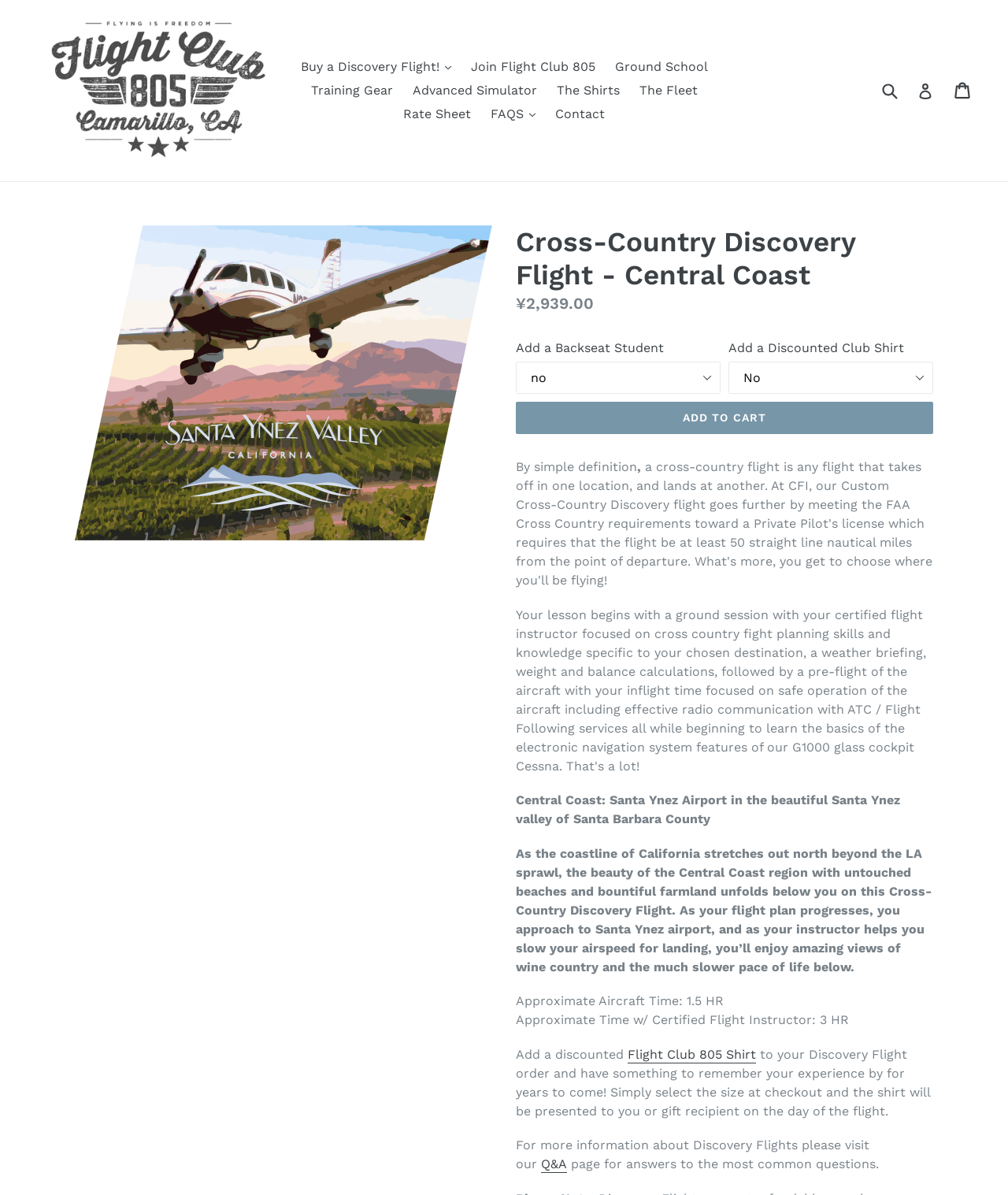Please locate the UI element described by "Submit" and provide its bounding box coordinates.

[0.871, 0.062, 0.893, 0.089]